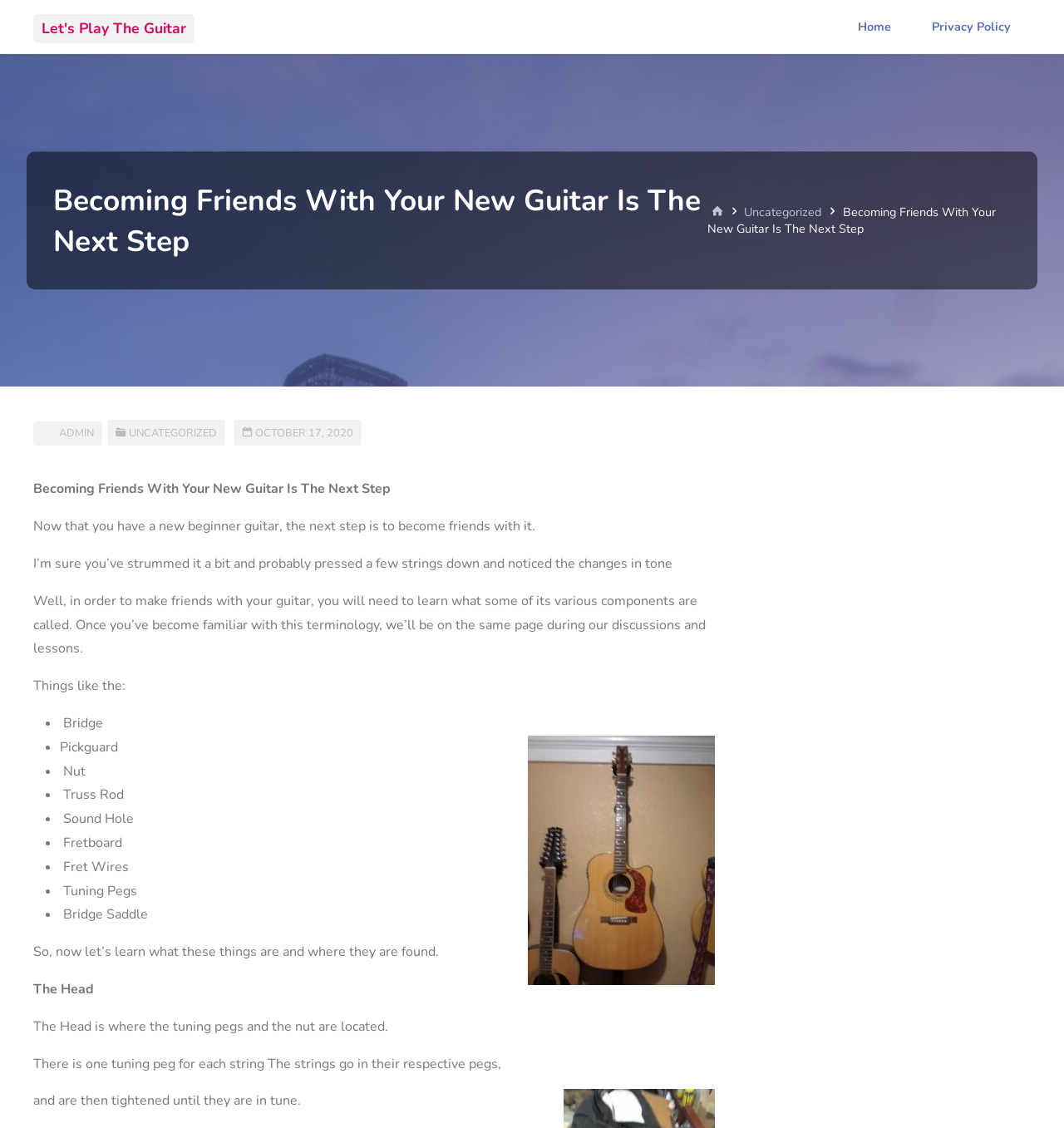Construct a comprehensive caption that outlines the webpage's structure and content.

This webpage is about learning to play the guitar, specifically becoming familiar with the different components of the instrument. At the top, there is a navigation menu with links to "Home" and "Privacy Policy". Below this, there is a heading that reads "Becoming Friends With Your New Guitar Is The Next Step". 

To the right of the heading, there are two links: "Home" with an icon, and "Uncategorized". Below these links, there is a large block of text that explains the importance of learning the different parts of the guitar. The text is divided into several paragraphs, with the first paragraph introducing the idea of becoming friends with the guitar. 

The subsequent paragraphs explain that to do this, one needs to learn the terminology of the guitar's components. A list of these components follows, including the bridge, pickguard, nut, truss rod, sound hole, fretboard, fret wires, and tuning pegs. Each item on the list is preceded by a bullet point. 

After the list, there is another paragraph that encourages the reader to learn about these components. The next section of the webpage is dedicated to explaining the head of the guitar, which is where the tuning pegs and nut are located. There are several paragraphs that provide more details about the head, including how the strings are attached to the tuning pegs and tightened until they are in tune.